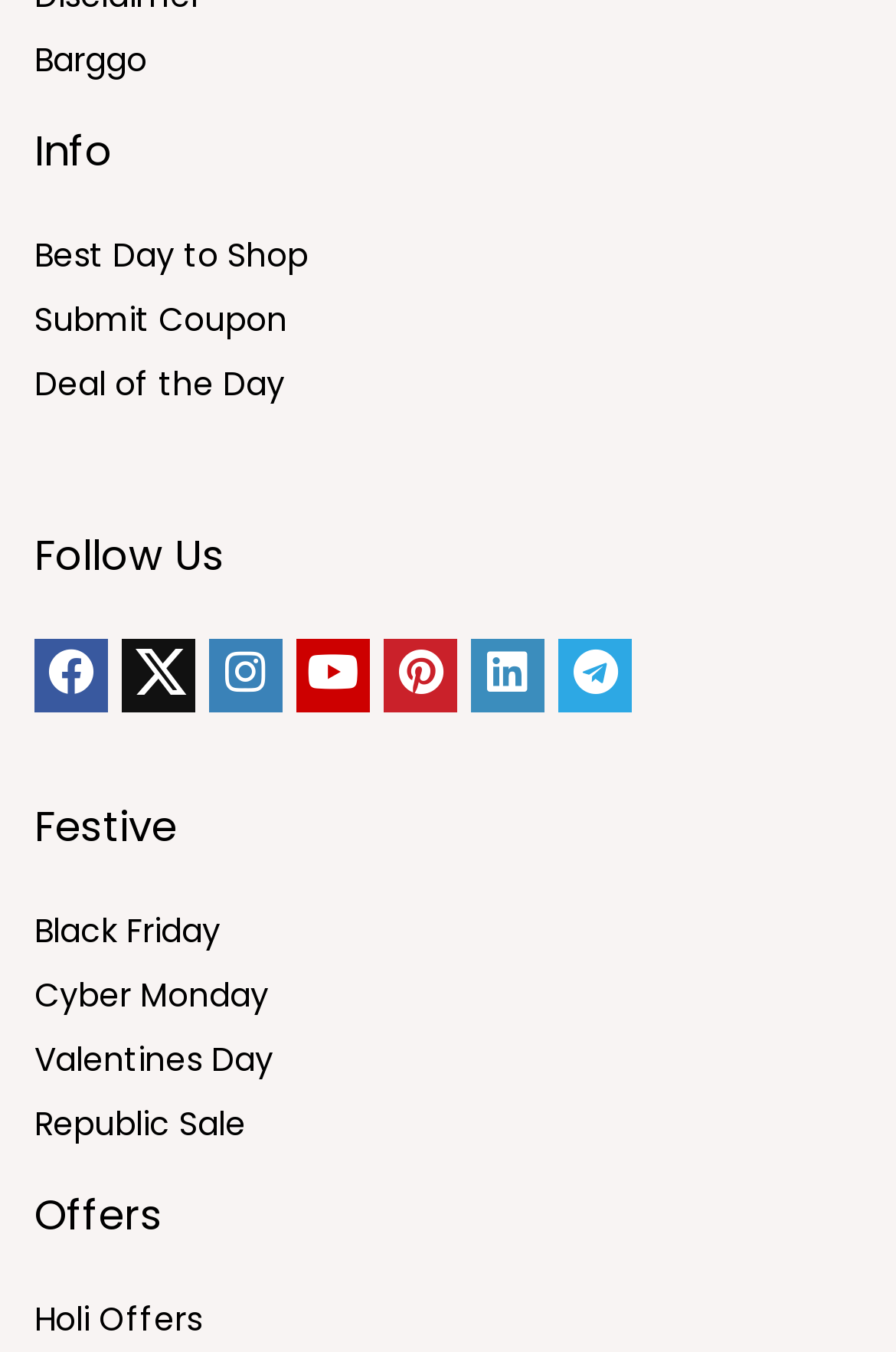What is the last link on the webpage?
Refer to the screenshot and answer in one word or phrase.

Holi Offers